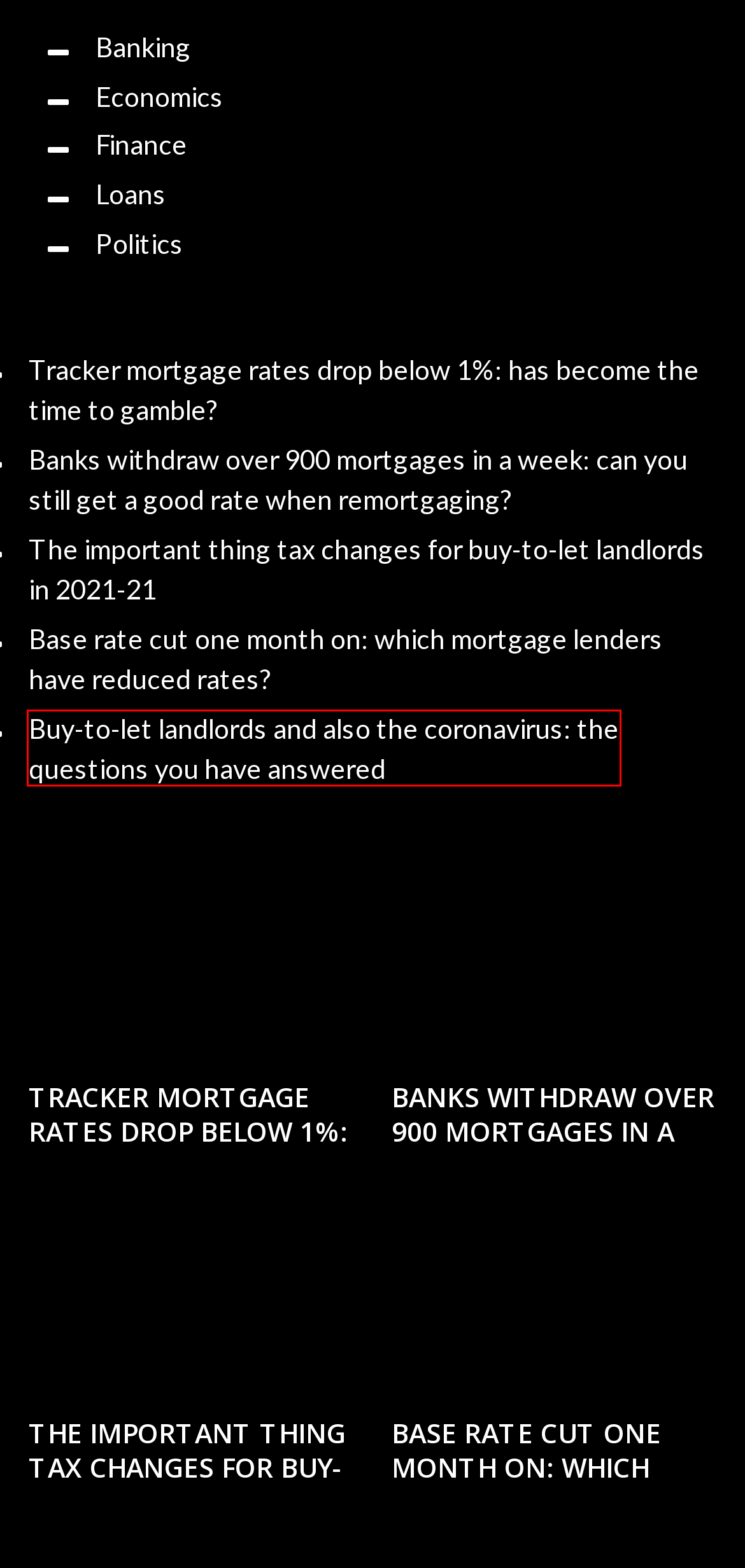Consider the screenshot of a webpage with a red bounding box around an element. Select the webpage description that best corresponds to the new page after clicking the element inside the red bounding box. Here are the candidates:
A. Contact US – KnowUKLoan
B. Buy-to-let landlords and also the coronavirus: the questions you have answered – KnowUKLoan
C. Disclaimer And Terms – KnowUKLoan
D. Finance – KnowUKLoan
E. How you can Settle a Tax Dispute – KnowUKLoan
F. Loans – KnowUKLoan
G. Boris Johnson writes to Mark Drakeford after his election victory – KnowUKLoan
H. Base rate cut one month on: which mortgage lenders have reduced rates? – KnowUKLoan

B